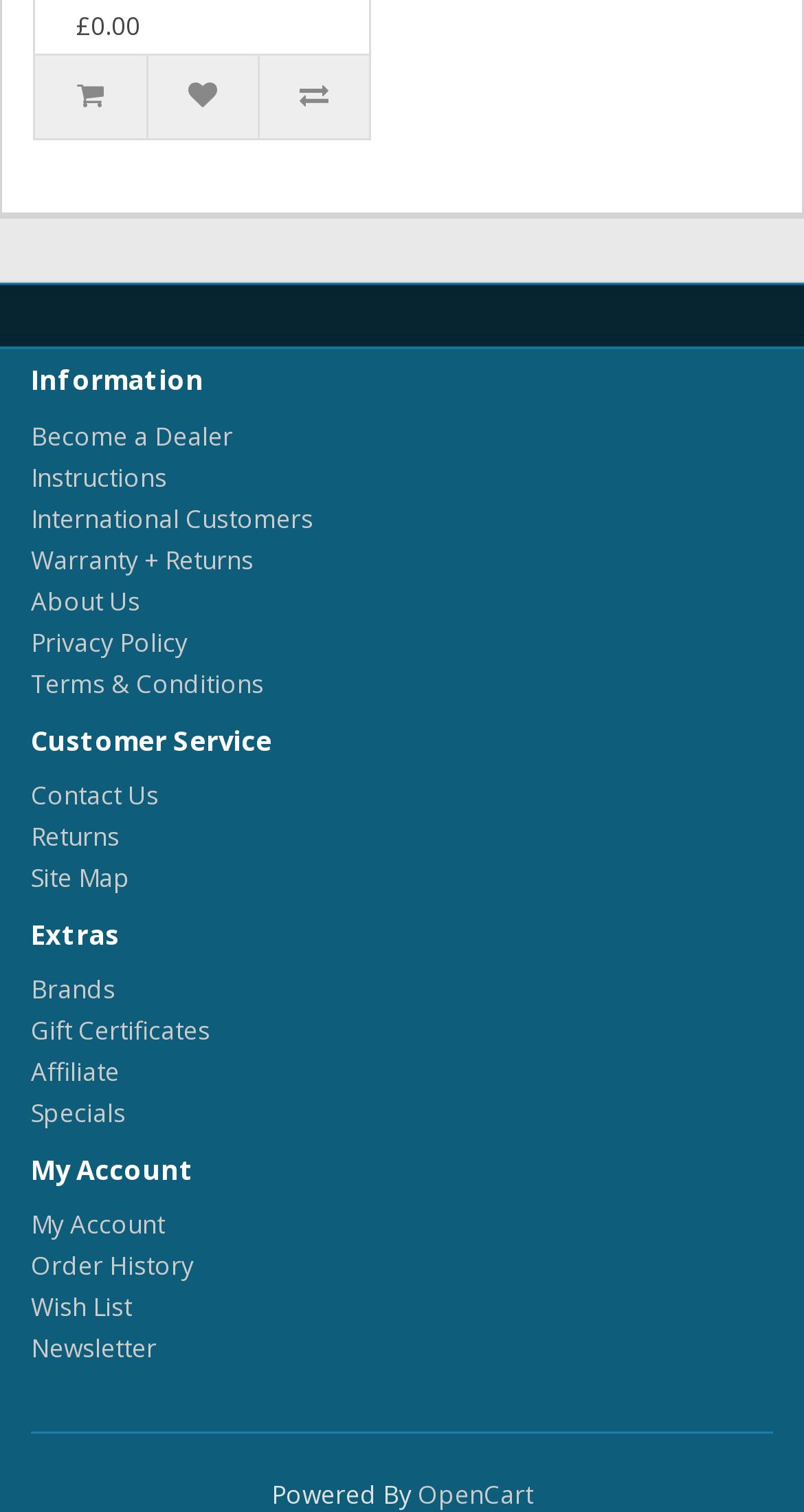Show the bounding box coordinates for the HTML element described as: "Specials".

[0.038, 0.697, 0.156, 0.72]